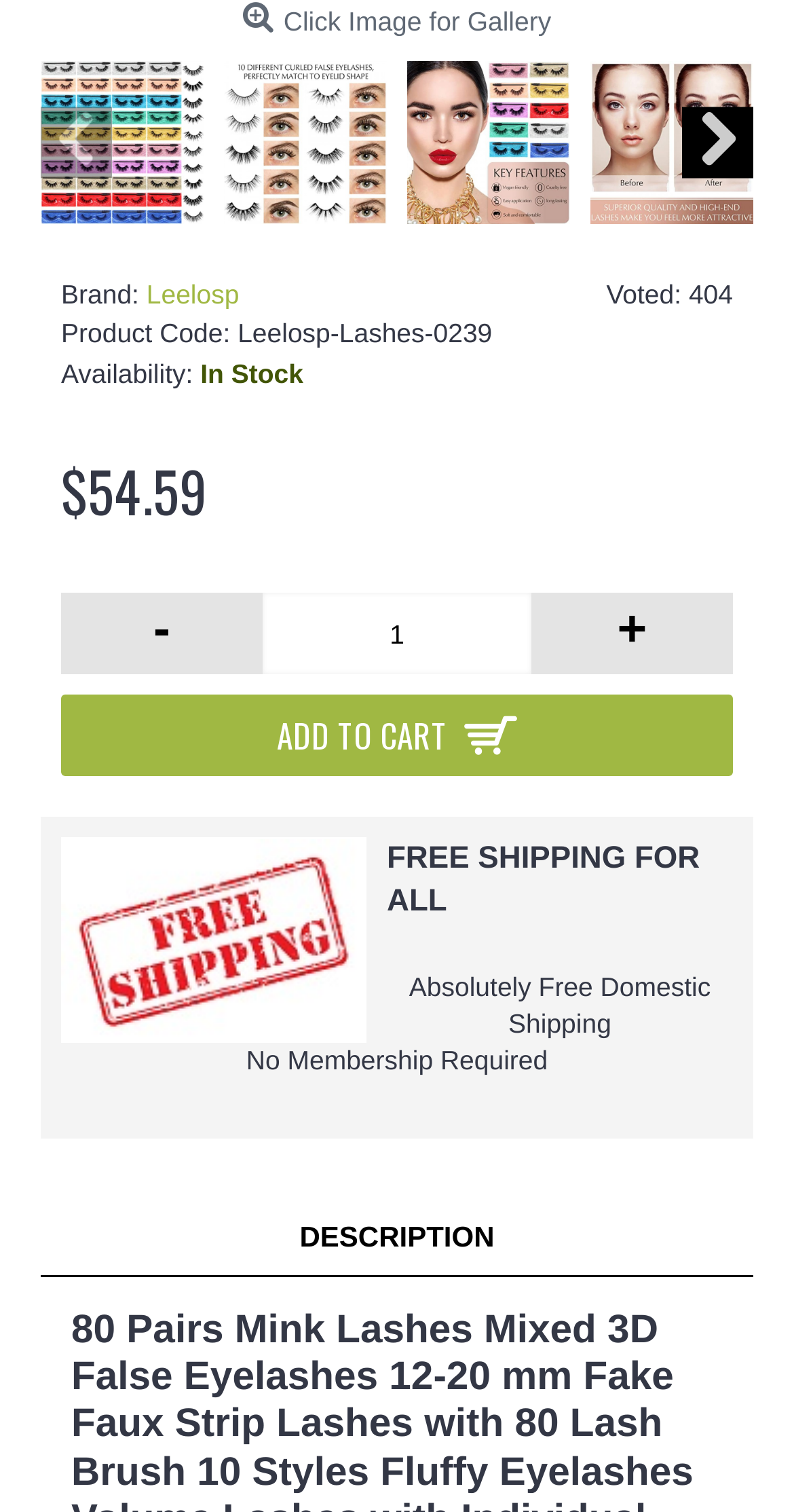What is the price of the product?
Using the image as a reference, answer the question with a short word or phrase.

$54.59